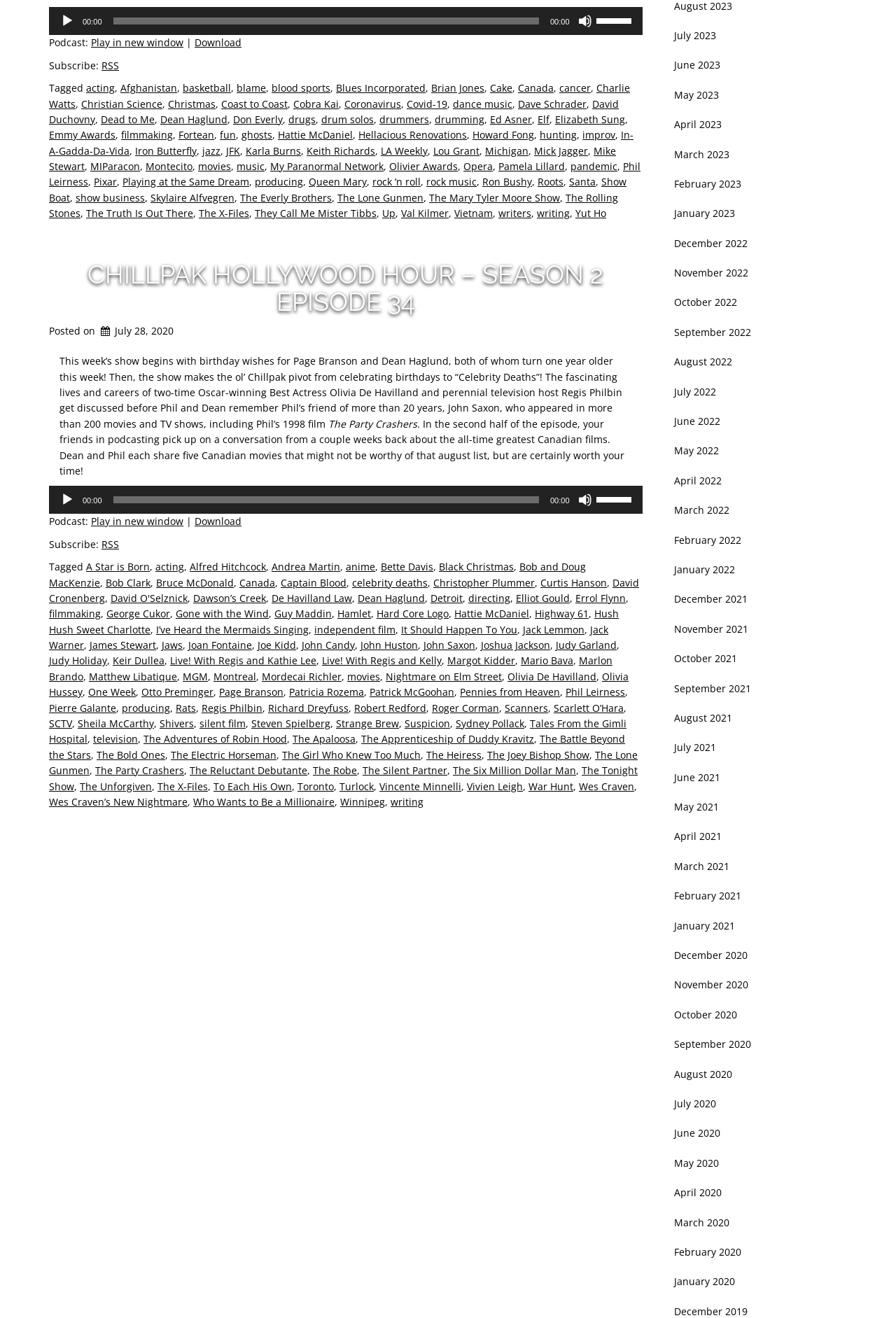Given the element description Live! With Regis and Kelly, identify the bounding box coordinates for the UI element on the webpage screenshot. The format should be (top-left x, top-left y, bottom-right x, bottom-right y), with values between 0 and 1.

[0.359, 0.496, 0.493, 0.506]